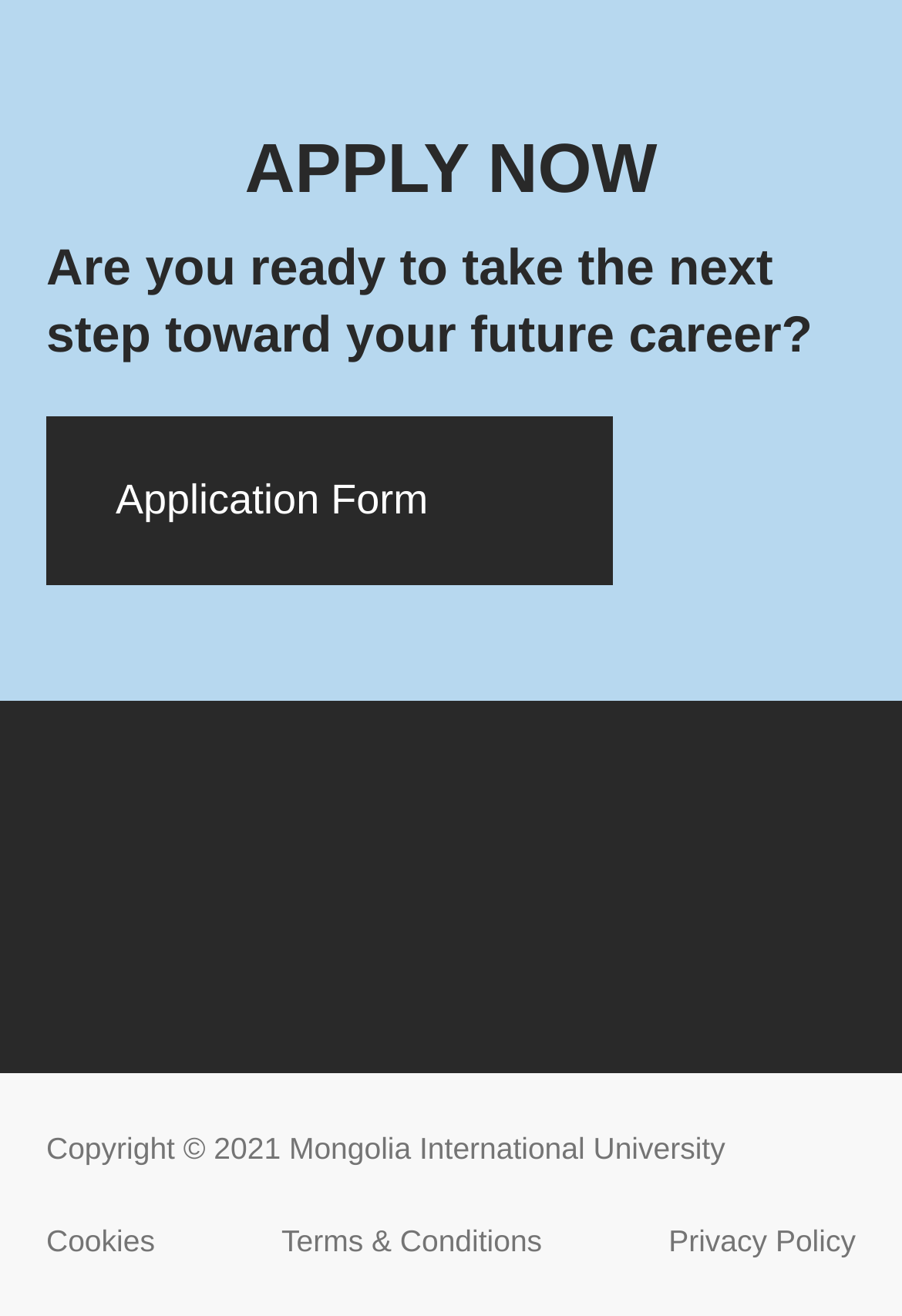Based on the image, provide a detailed and complete answer to the question: 
How many links are present at the bottom of the webpage?

There are three links present at the bottom of the webpage, namely 'Cookies', 'Terms & Conditions', and 'Privacy Policy', which are likely to provide additional information about the webpage's policies and usage.